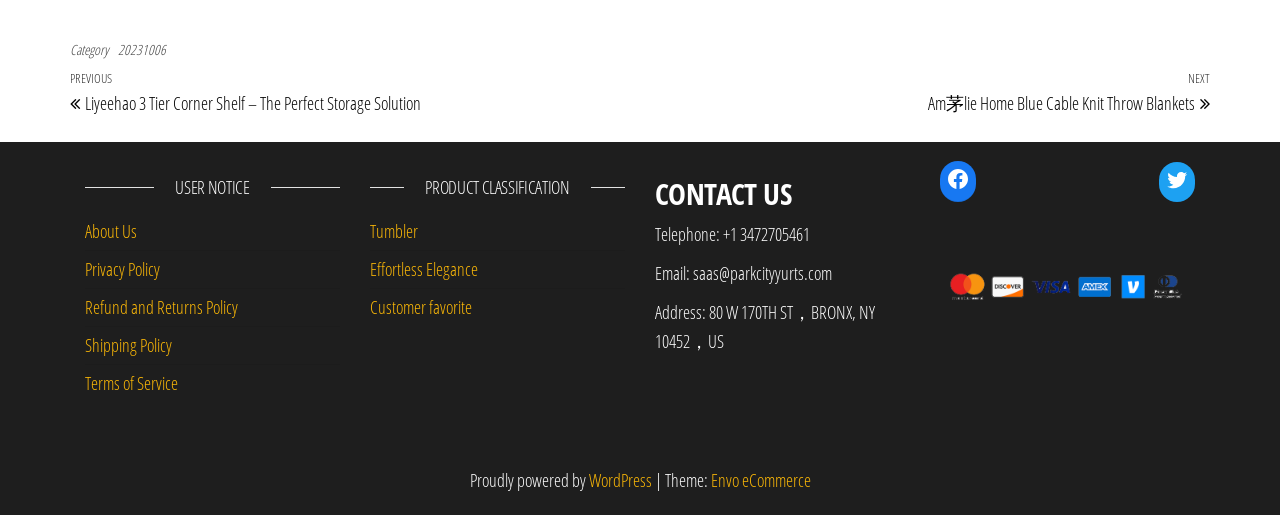What is the telephone number for contact?
Using the image, provide a detailed and thorough answer to the question.

The 'CONTACT US' section has a static text element 'Telephone: +1 3472705461', which provides the telephone number for contact.